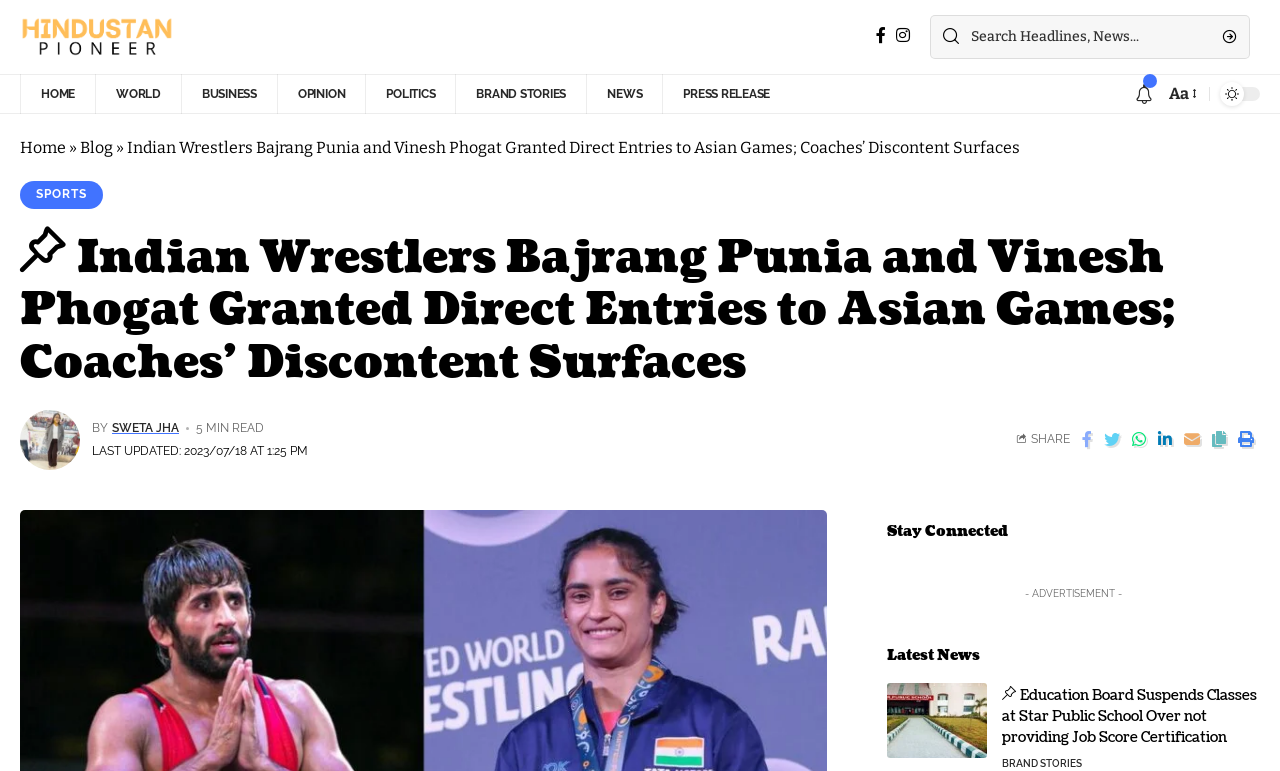Pinpoint the bounding box coordinates of the clickable area needed to execute the instruction: "Visit the brand stories page". The coordinates should be specified as four float numbers between 0 and 1, i.e., [left, top, right, bottom].

[0.783, 0.96, 0.845, 0.982]